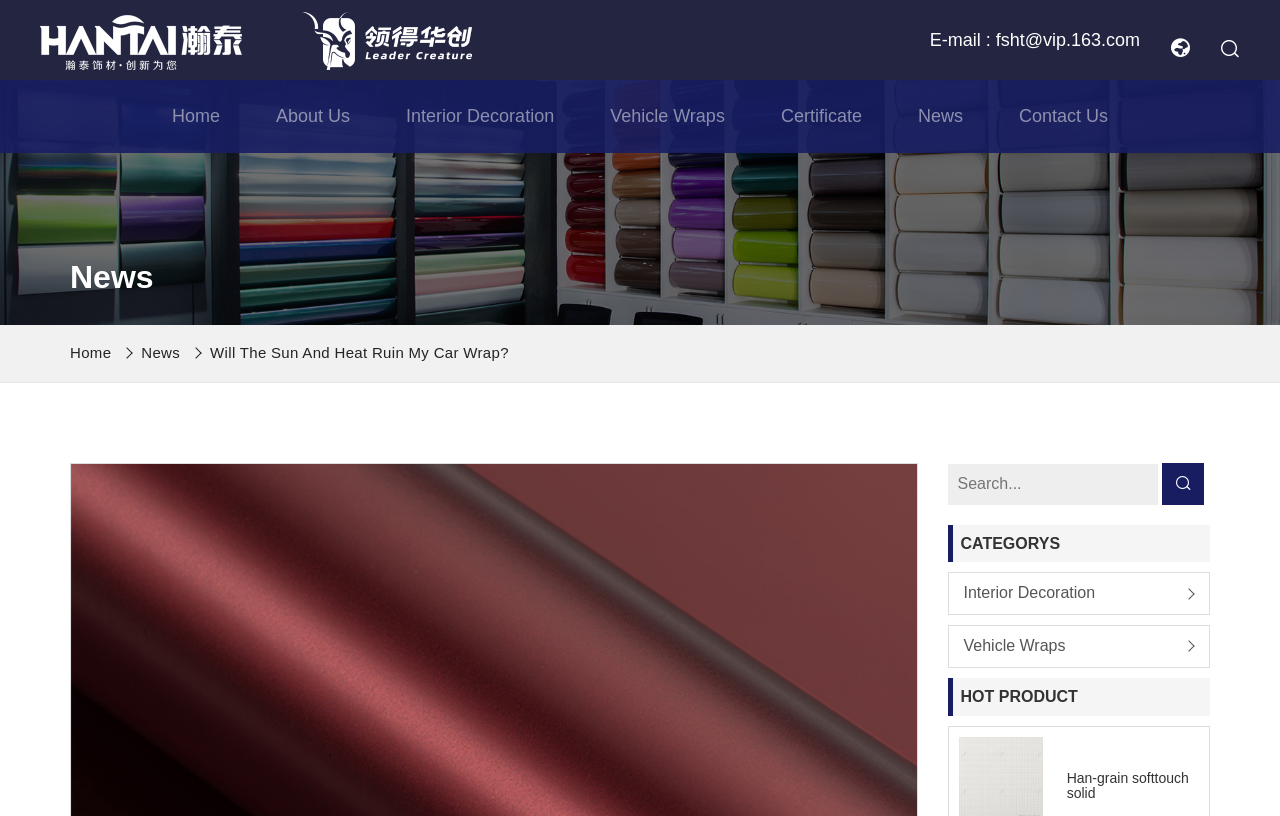Provide a short, one-word or phrase answer to the question below:
What type of product is 'Han-grain softtouch solid'?

Car wrap product